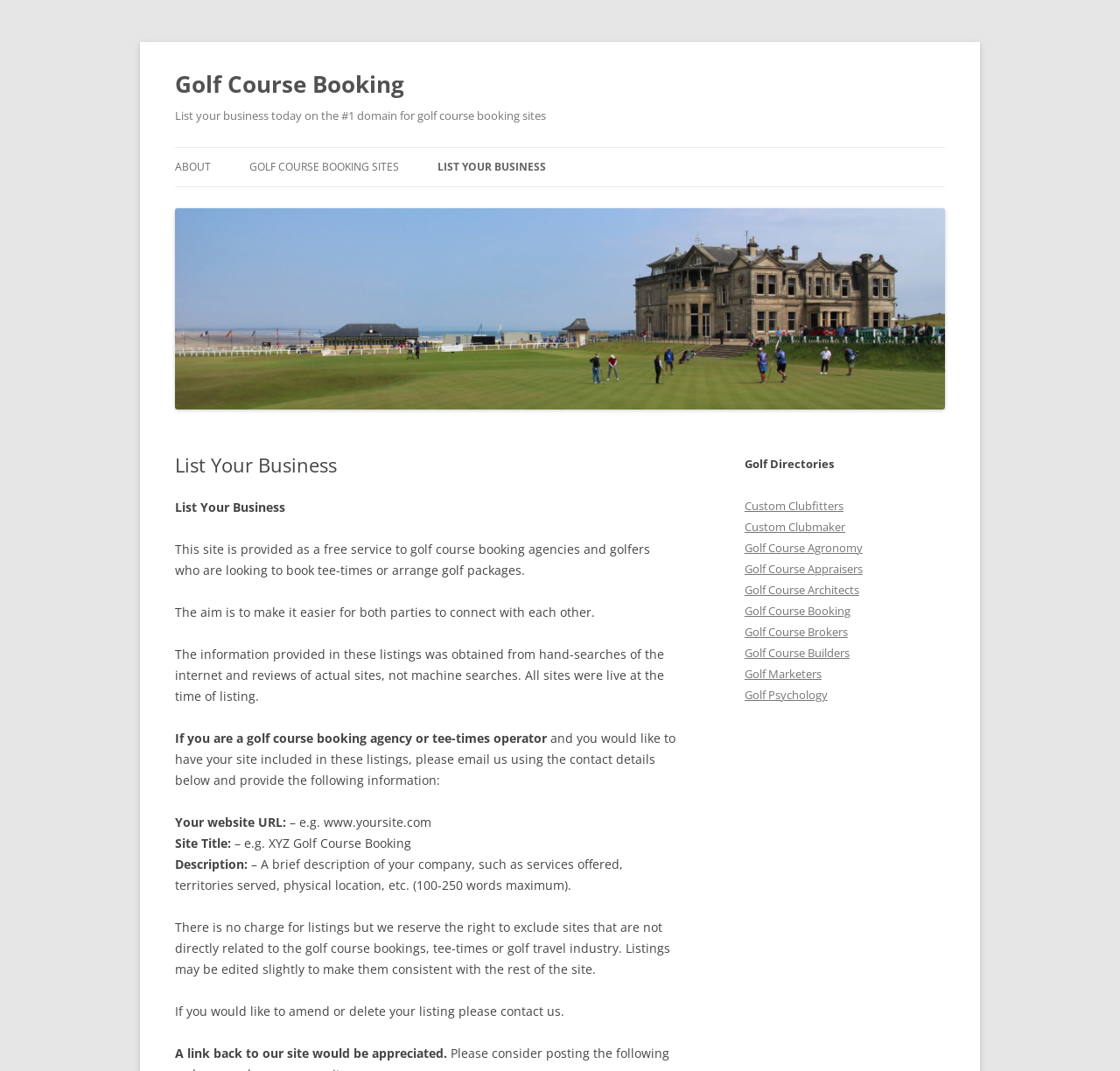Locate the bounding box coordinates of the area to click to fulfill this instruction: "Click on the 'GOLF COURSE BOOKING SITES' link". The bounding box should be presented as four float numbers between 0 and 1, in the order [left, top, right, bottom].

[0.223, 0.138, 0.356, 0.174]